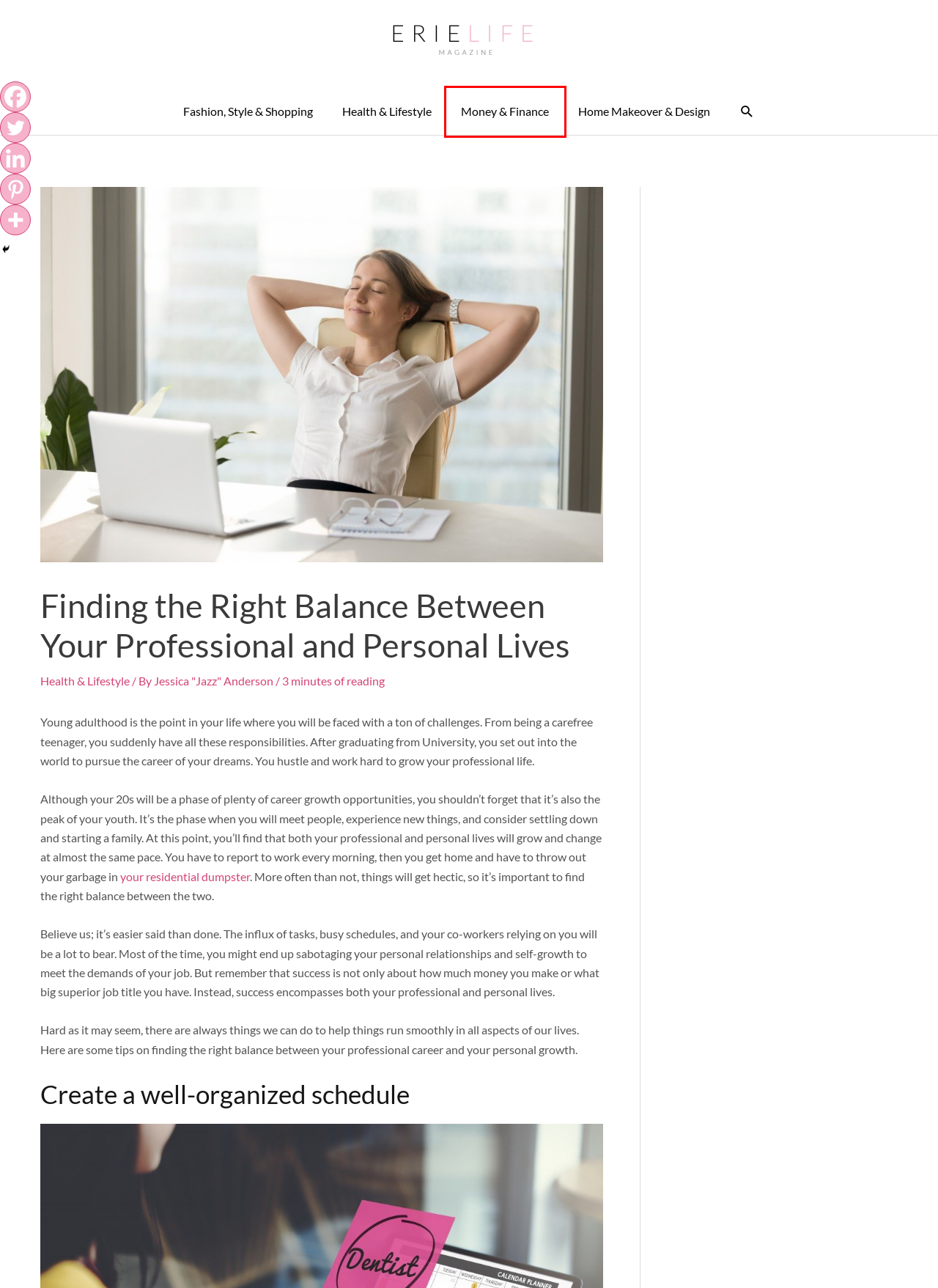Analyze the given webpage screenshot and identify the UI element within the red bounding box. Select the webpage description that best matches what you expect the new webpage to look like after clicking the element. Here are the candidates:
A. How Quality Content Can Help Build Your Online Brand | ErieLifeMagazine
B. Home Makeover & Design Archives | ErieLifeMagazine
C. Money & Finance Archives | ErieLifeMagazine
D. Practical Ways You Can Revamp and Improve an Old Home | ErieLifeMagazine
E. Sitemap | ErieLifeMagazine
F. Health & Lifestyle Archives | ErieLifeMagazine
G. Wellness, Health, and Lifestyle | ErieLifeMagazine
H. Fashion, Style & Shopping Archives | ErieLifeMagazine

C